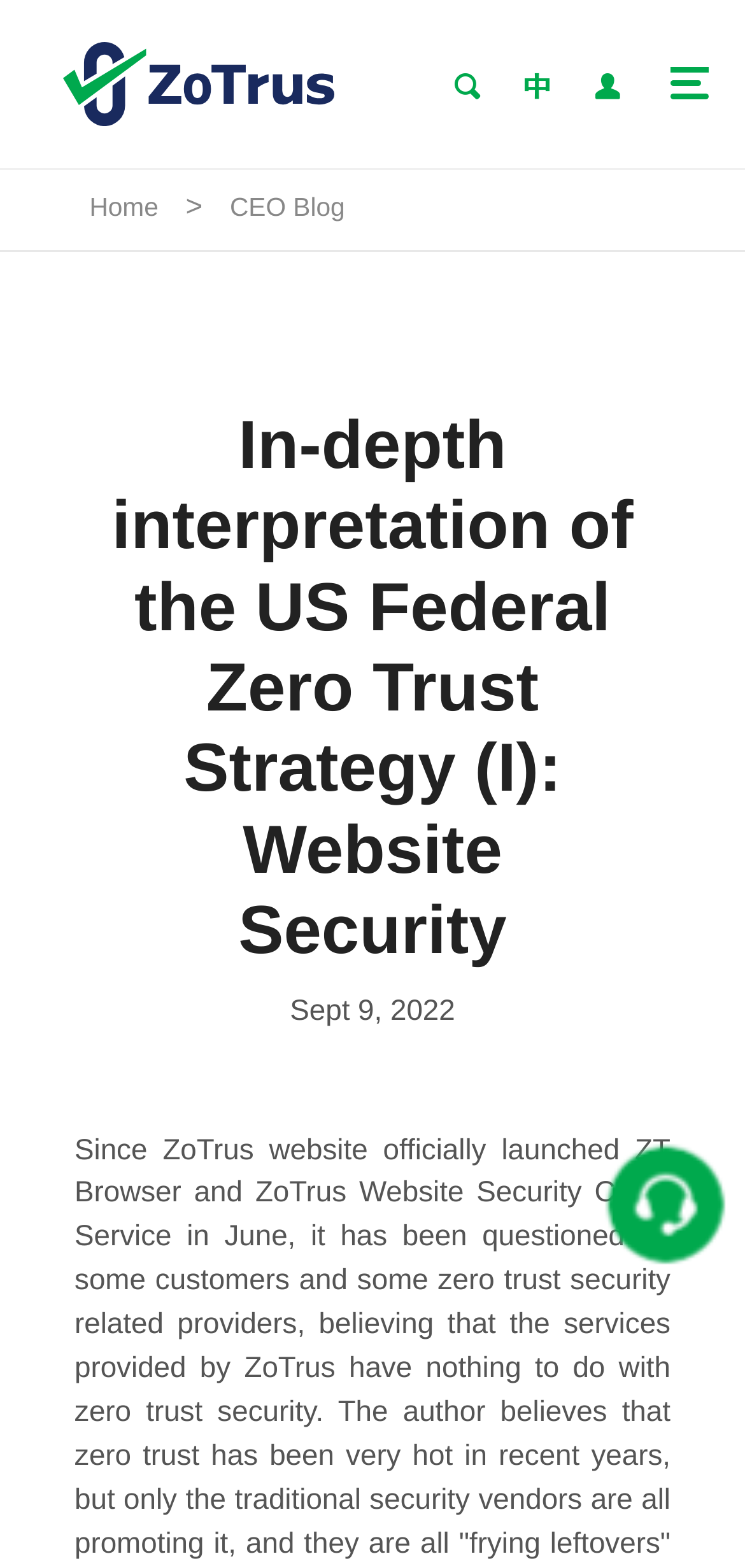Use a single word or phrase to answer the question:
What is the date of the article?

Sept 9, 2022